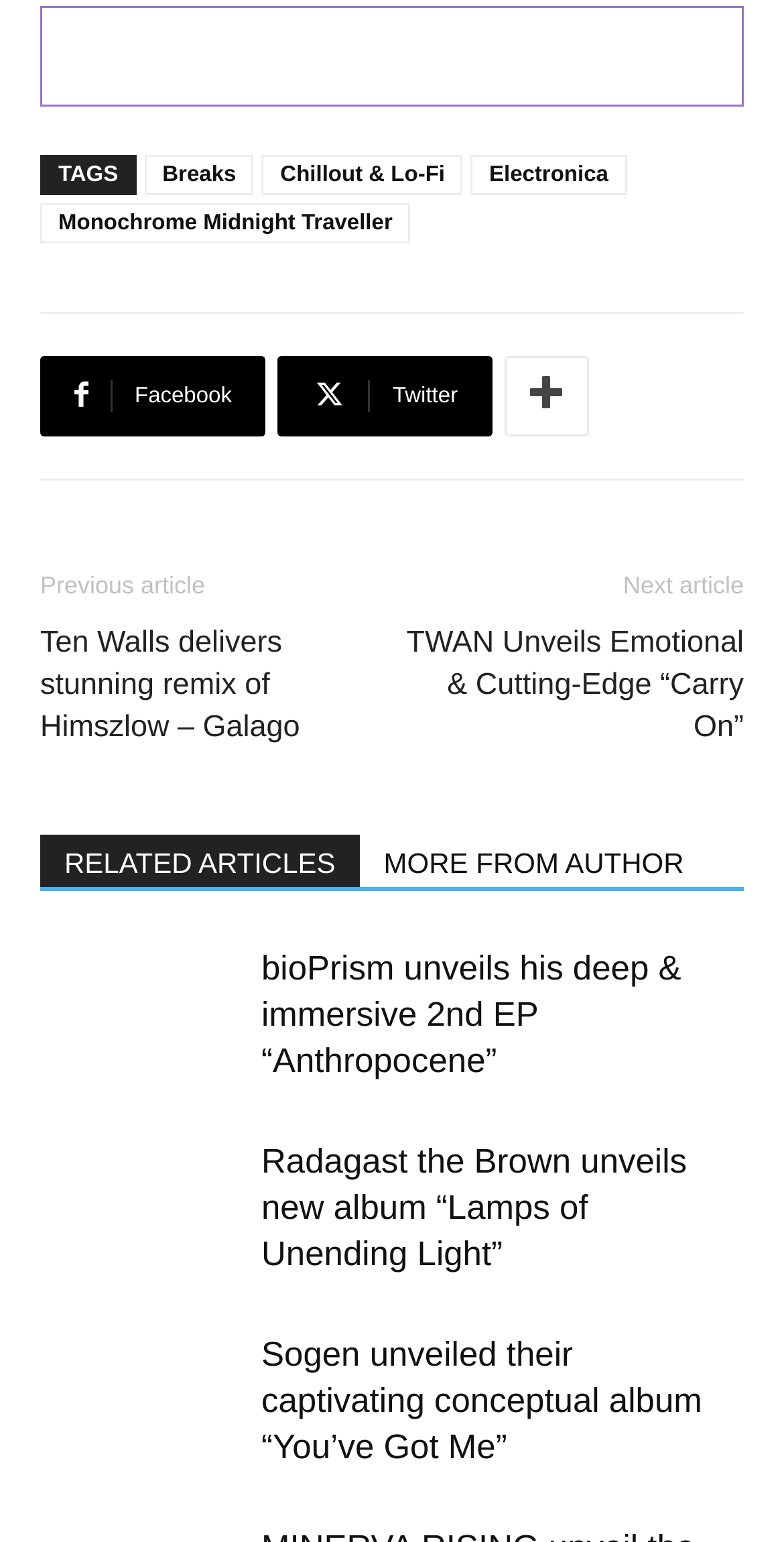Identify the bounding box coordinates of the region that needs to be clicked to carry out this instruction: "Check out the 'Radagast the Brown unveils new album “Lamps of Unending Light”' article". Provide these coordinates as four float numbers ranging from 0 to 1, i.e., [left, top, right, bottom].

[0.333, 0.741, 0.876, 0.826]